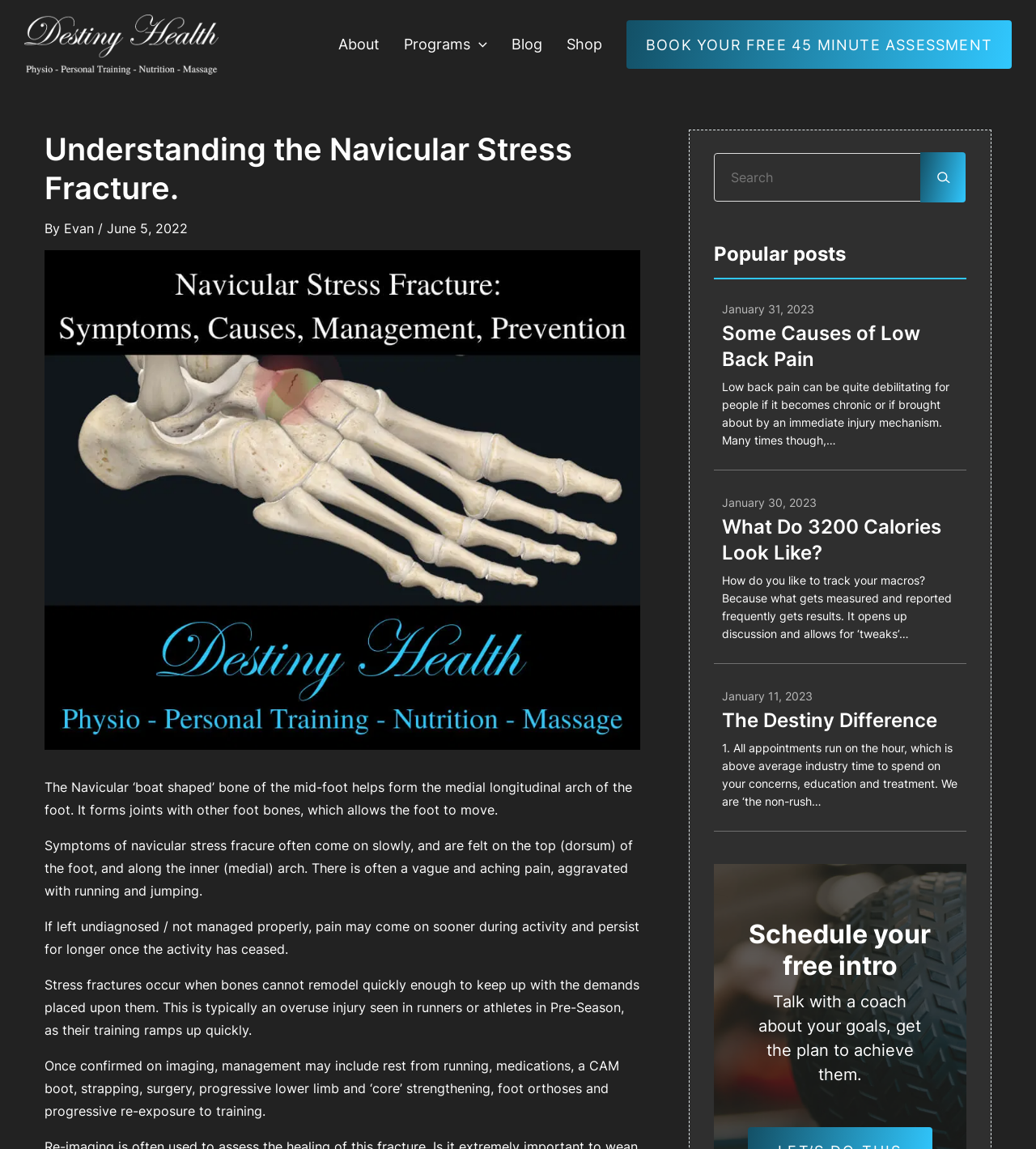Generate the text of the webpage's primary heading.

Understanding the Navicular Stress Fracture.